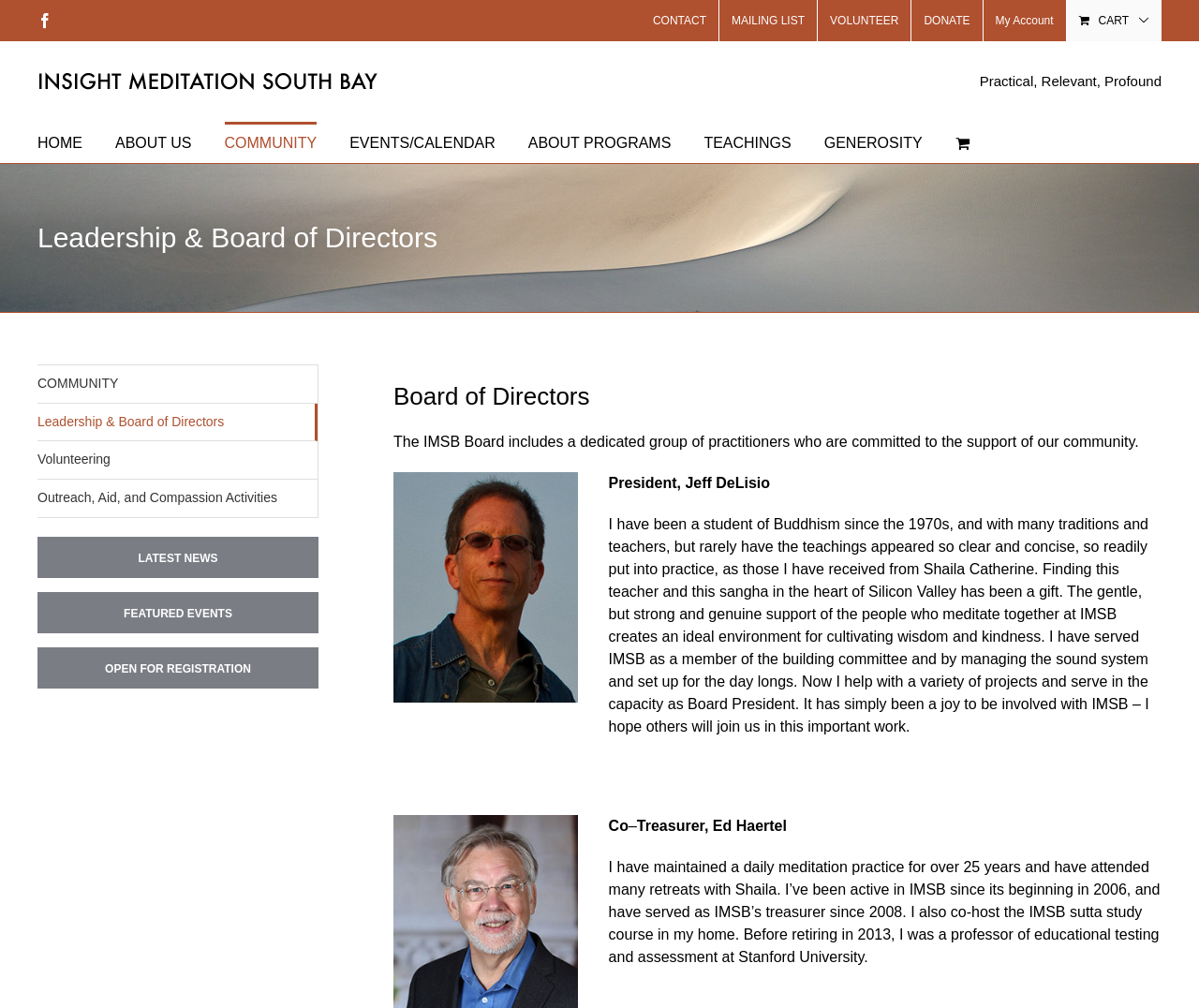Write an elaborate caption that captures the essence of the webpage.

The webpage is about the Leadership and Board of Directors of Insight Meditation South Bay. At the top left corner, there is a Facebook icon and a secondary menu with links to CONTACT, MAILING LIST, VOLUNTEER, DONATE, My Account, and View Cart. Below this, there is a logo of Insight Meditation South Bay, which is also a link. 

To the right of the logo, there is a heading that reads "Practical, Relevant, Profound". Below this, there is a main menu with links to HOME, ABOUT US, COMMUNITY, EVENTS/CALENDAR, ABOUT PROGRAMS, TEACHINGS, GENEROSITY, and View Cart.

The main content of the page is divided into sections. The first section has a heading "Leadership & Board of Directors" and a subheading "Board of Directors". Below this, there is a paragraph of text that describes the board's commitment to the community. 

Following this, there are profiles of the board members, including the President, Jeff DeLisio, and the Treasurer, Ed Haertel. Each profile includes a photo, a brief description, and a link to more information. The profiles are arranged vertically, with the President's profile at the top and the Treasurer's profile below.

To the right of the profiles, there is a complementary section with links to COMMUNITY, Leadership & Board of Directors, Volunteering, Outreach, Aid, and Compassion Activities, LATEST NEWS, FEATURED EVENTS, and OPEN FOR REGISTRATION.